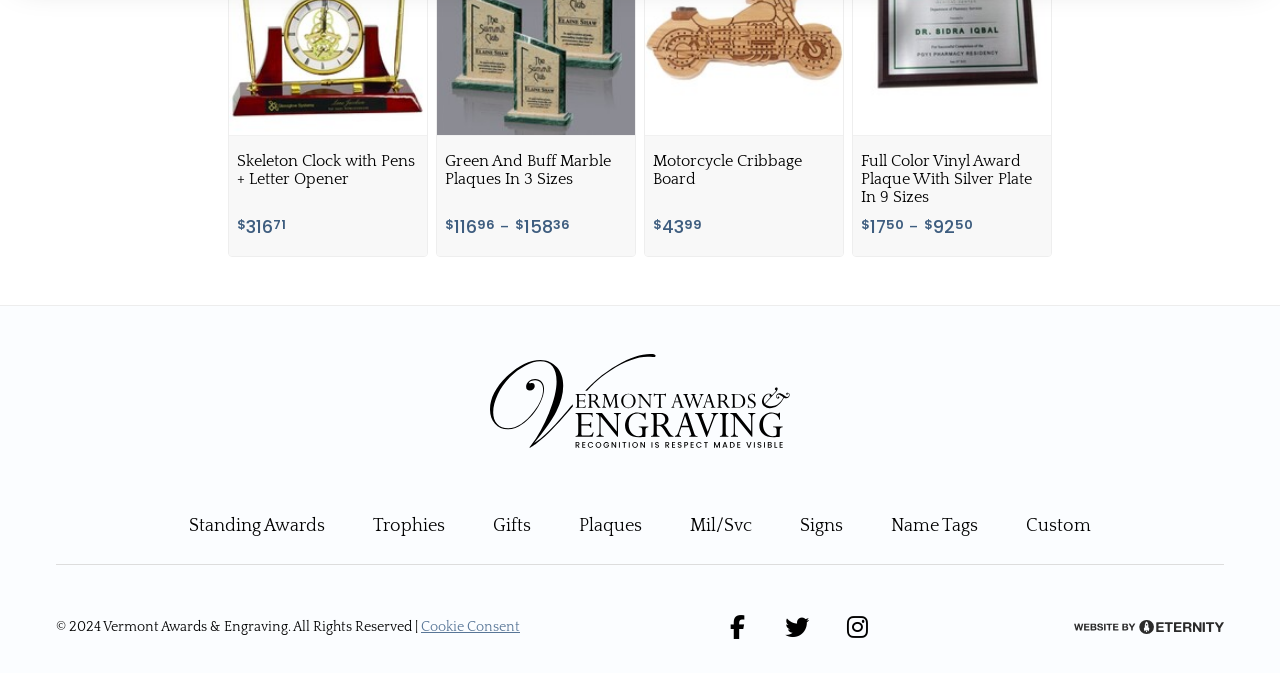Provide the bounding box coordinates of the HTML element described by the text: "title="Follow us on Instagram"". The coordinates should be in the format [left, top, right, bottom] with values between 0 and 1.

[0.651, 0.896, 0.688, 0.967]